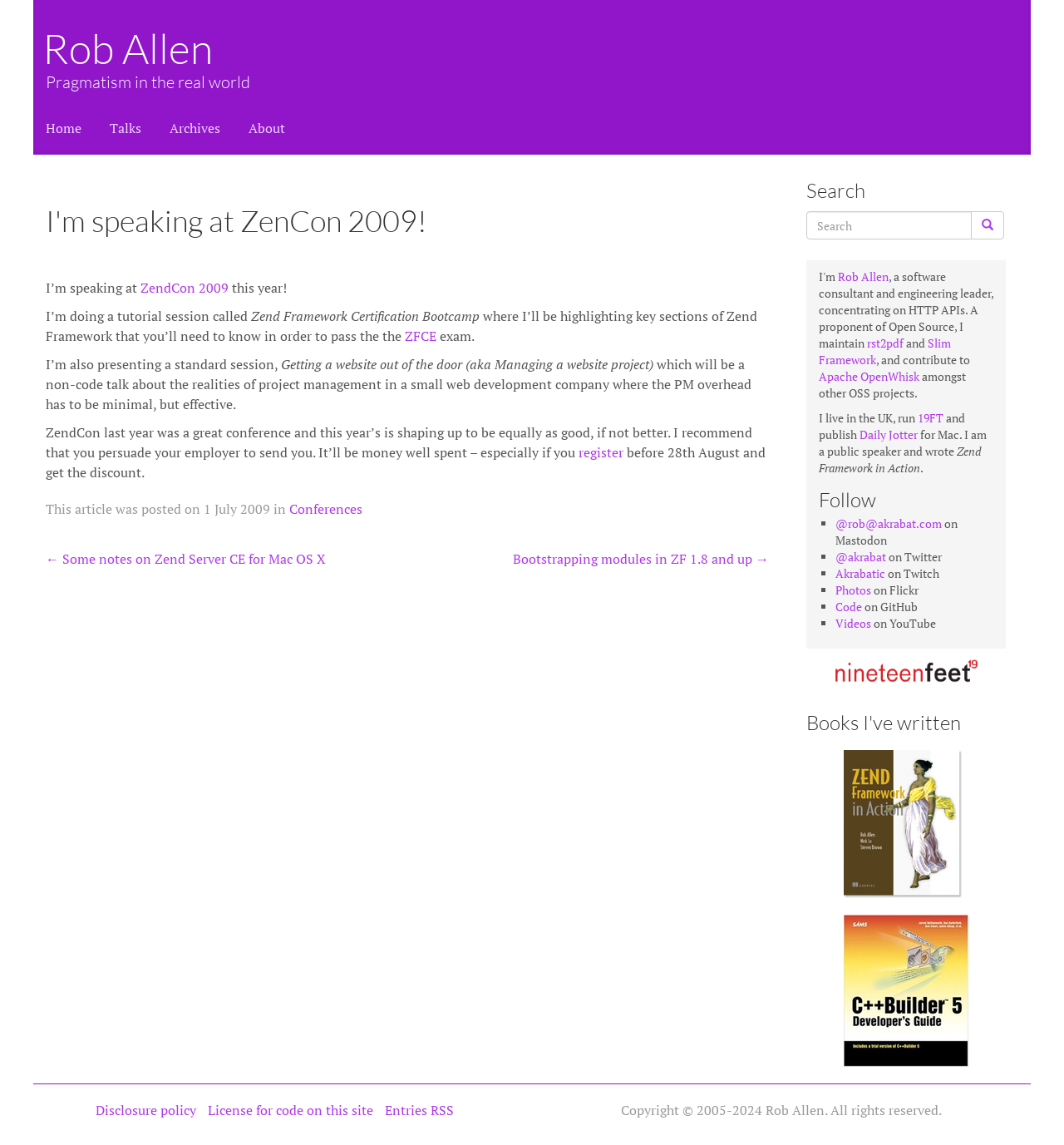Determine the bounding box coordinates of the area to click in order to meet this instruction: "Follow Rob Allen on Mastodon".

[0.785, 0.45, 0.885, 0.464]